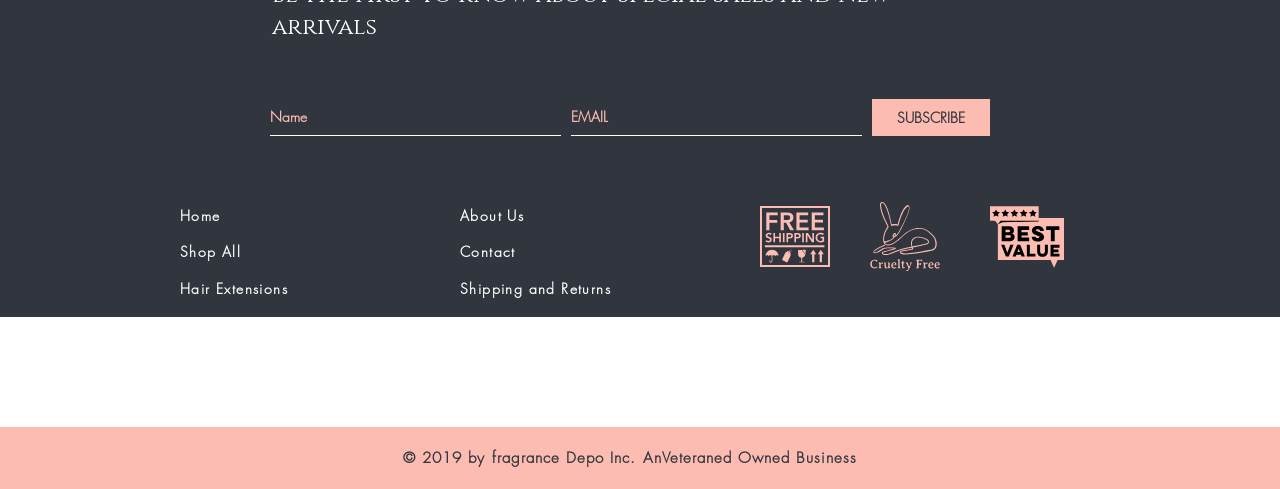Find the bounding box coordinates of the element's region that should be clicked in order to follow the given instruction: "Open Instagram". The coordinates should consist of four float numbers between 0 and 1, i.e., [left, top, right, bottom].

[0.586, 0.701, 0.609, 0.763]